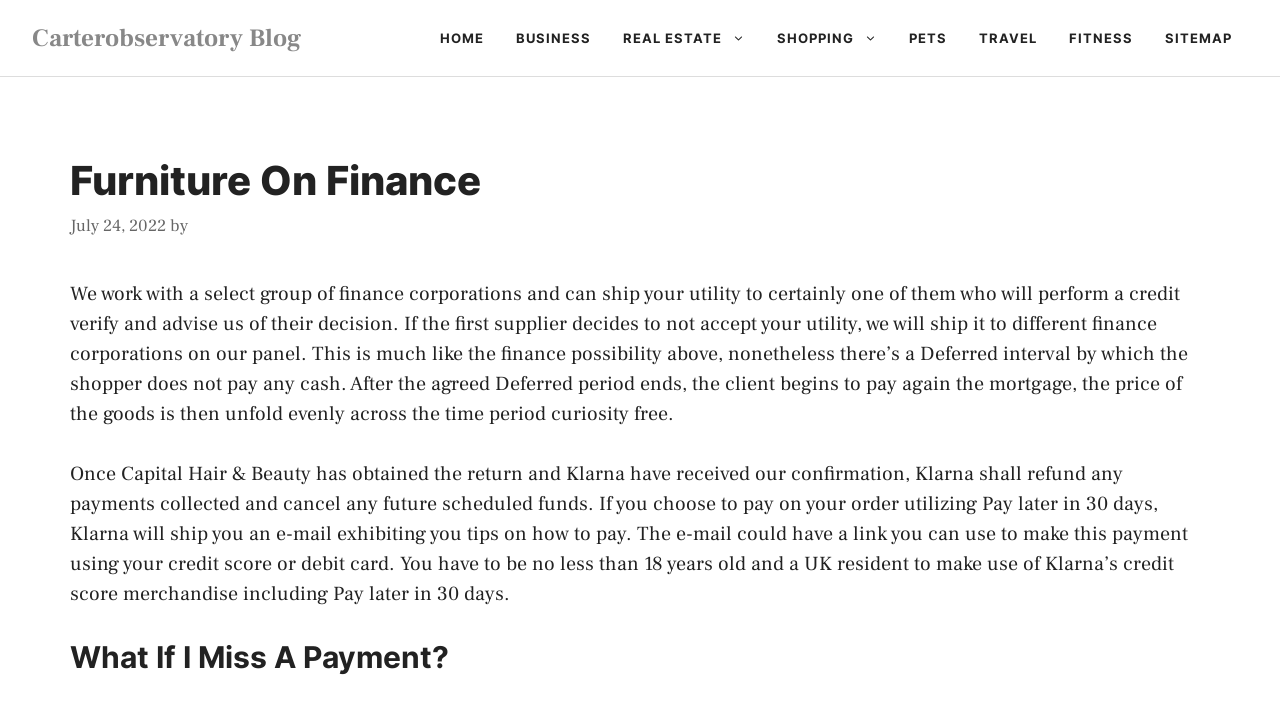Reply to the question with a single word or phrase:
How many navigation links are available?

9